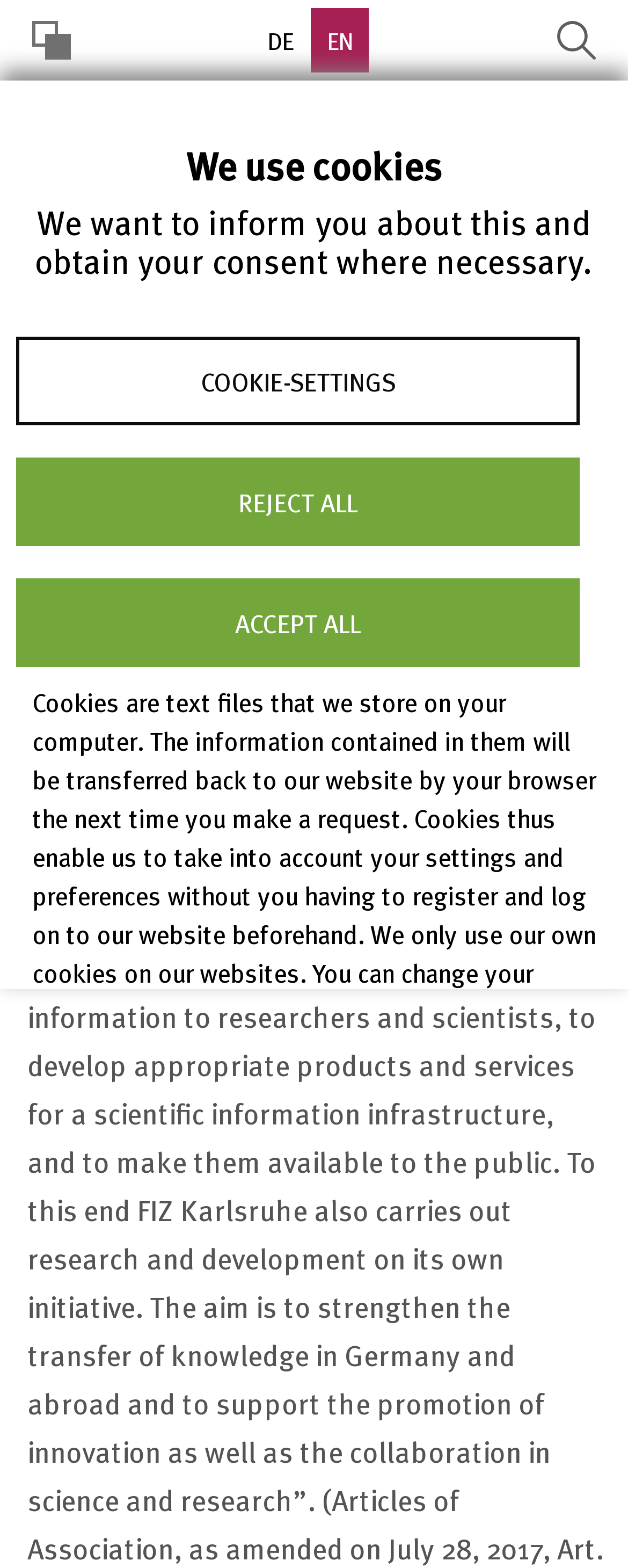What is the language currently selected in the language menu?
Look at the image and answer the question using a single word or phrase.

English